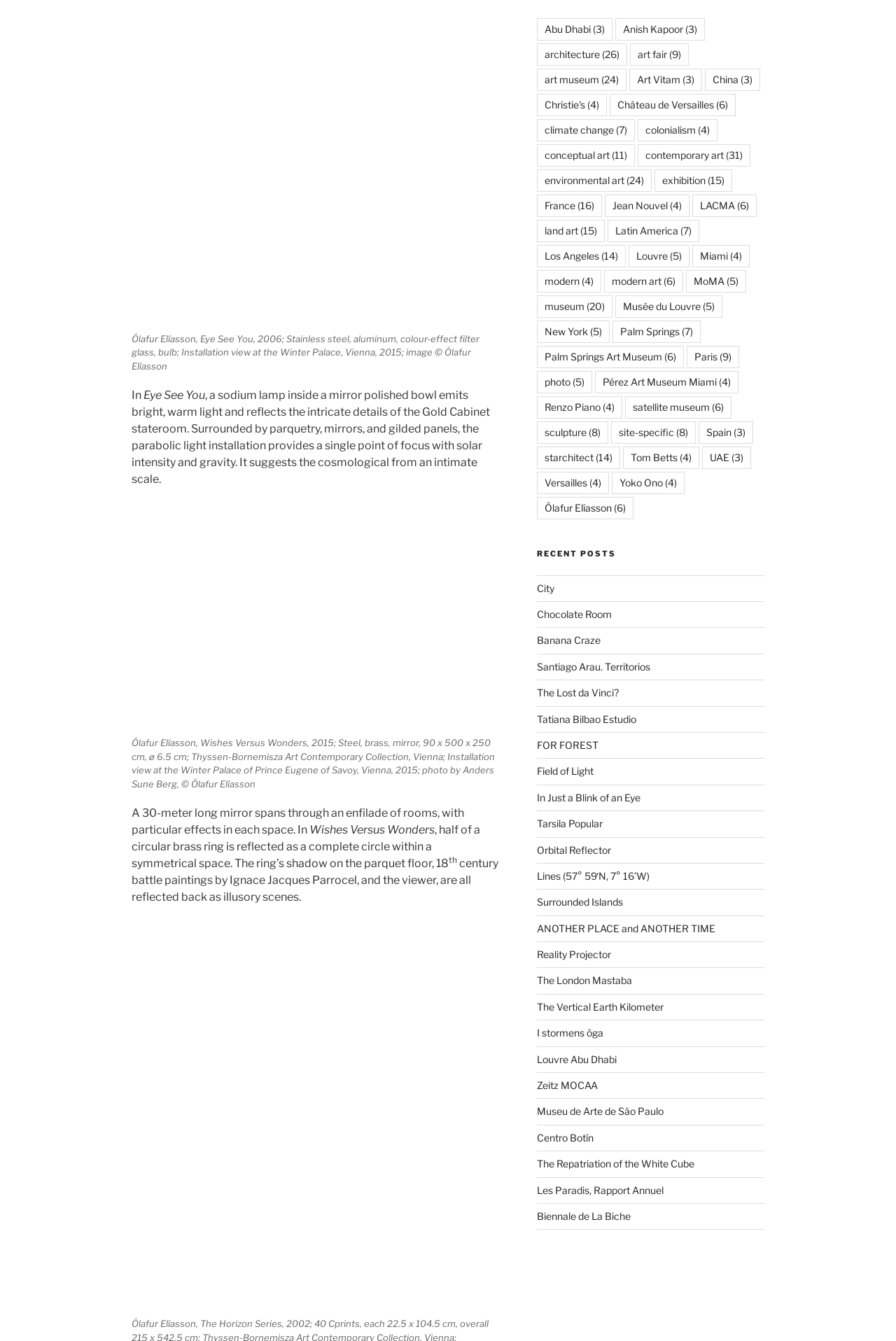Reply to the question with a brief word or phrase: What is the artist's name?

Ólafur Elíasson